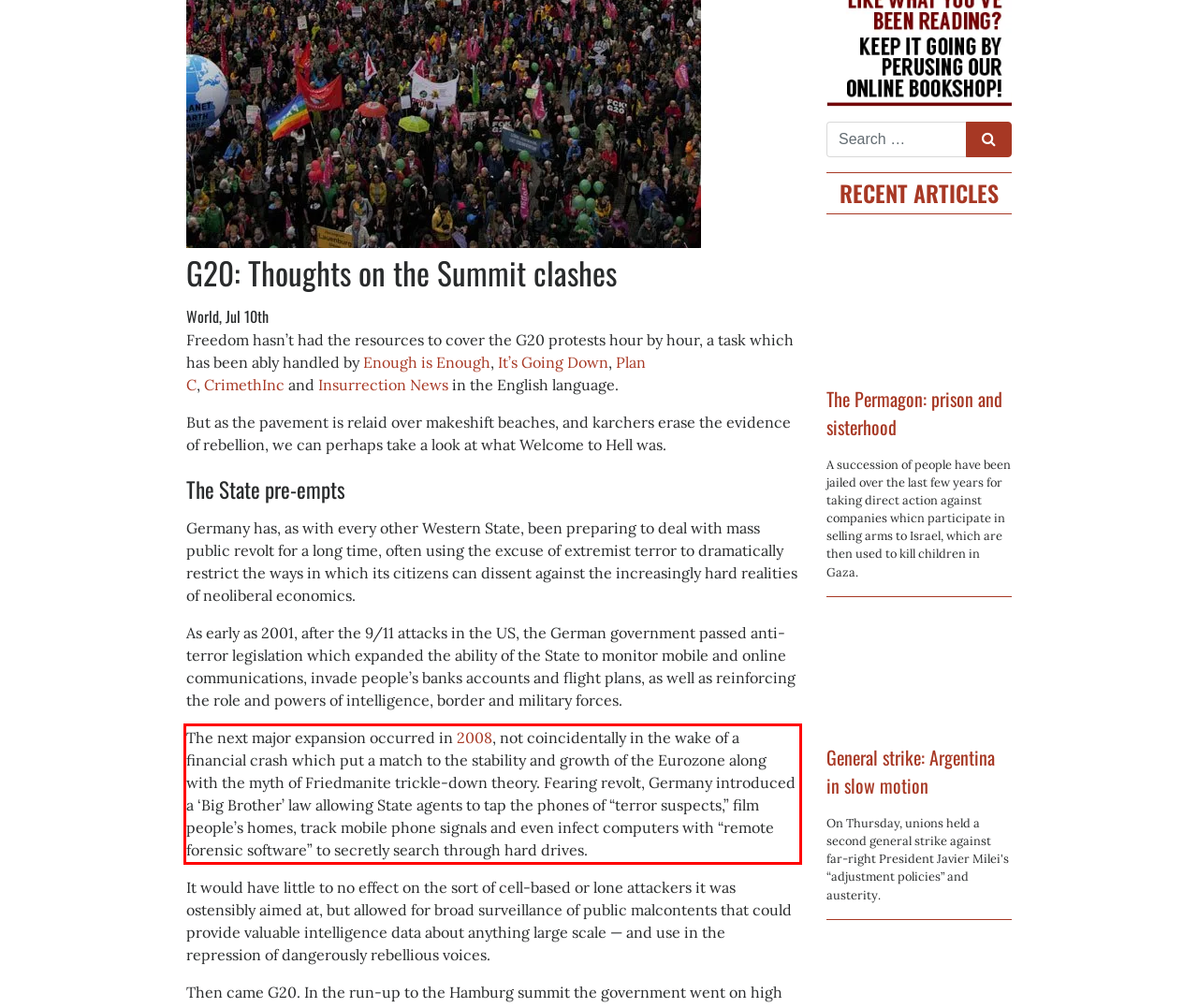Analyze the screenshot of the webpage and extract the text from the UI element that is inside the red bounding box.

The next major expansion occurred in 2008, not coincidentally in the wake of a financial crash which put a match to the stability and growth of the Eurozone along with the myth of Friedmanite trickle-down theory. Fearing revolt, Germany introduced a ‘Big Brother’ law allowing State agents to tap the phones of “terror suspects,” film people’s homes, track mobile phone signals and even infect computers with “remote forensic software” to secretly search through hard drives.